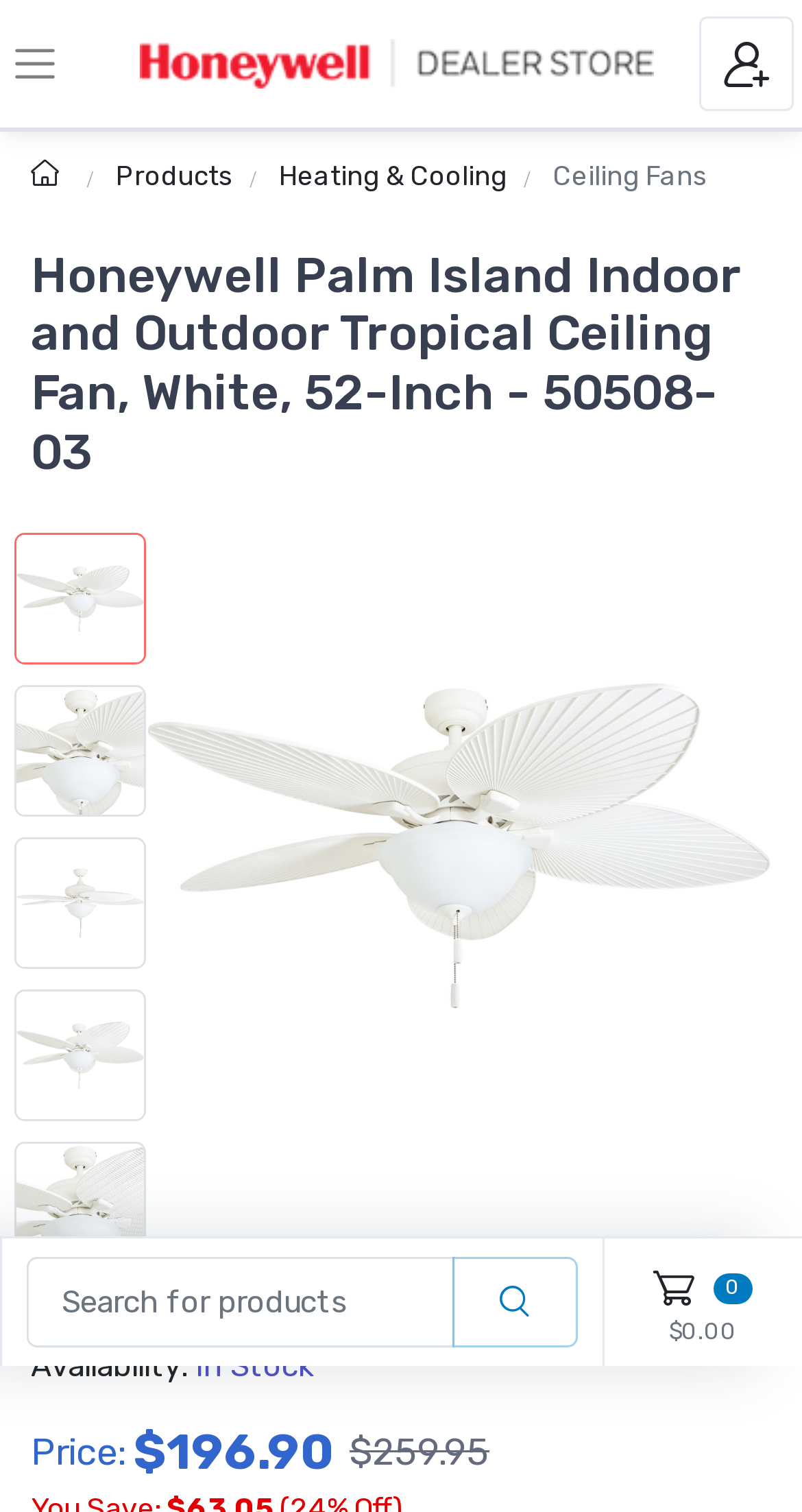Respond to the question below with a single word or phrase: What is the brand of the ceiling fan?

Honeywell